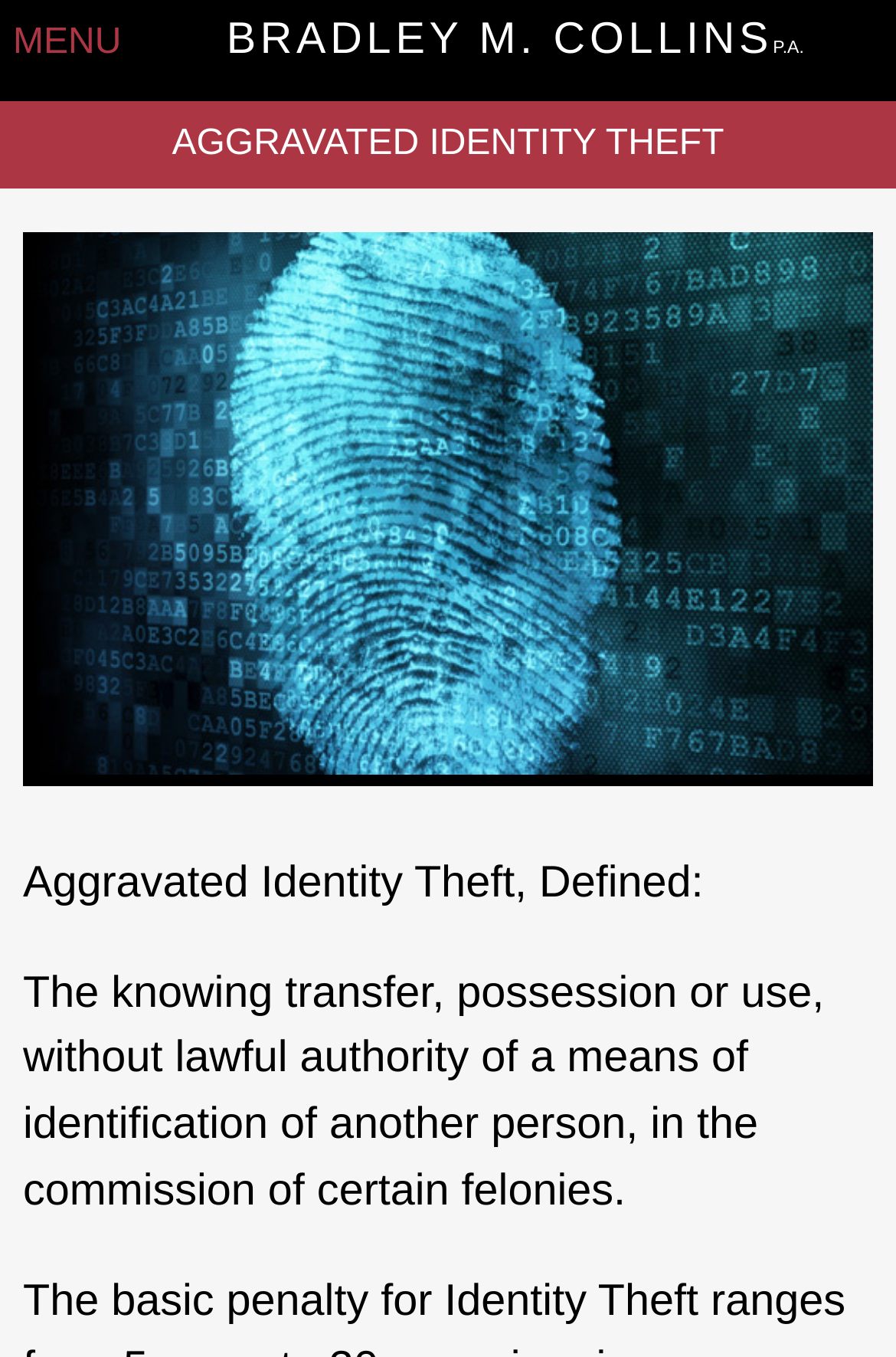Identify the bounding box coordinates for the UI element that matches this description: "Bradley M. CollinsP.A.".

[0.15, 0.012, 1.0, 0.049]